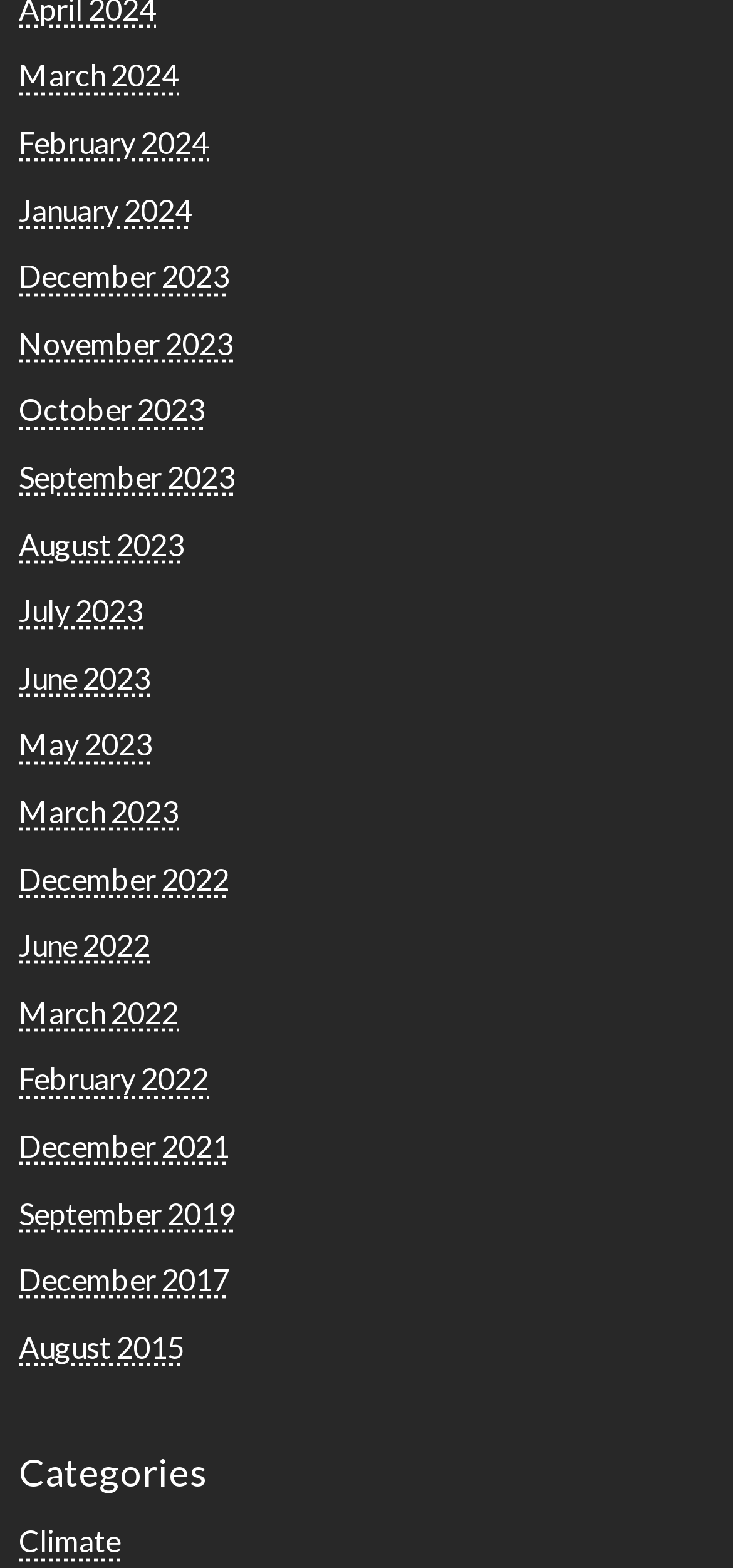Based on the image, provide a detailed and complete answer to the question: 
How many years are represented in the list of months?

I looked at the list of links and found that there are months listed from 2015 to 2024, which represents 7 years.